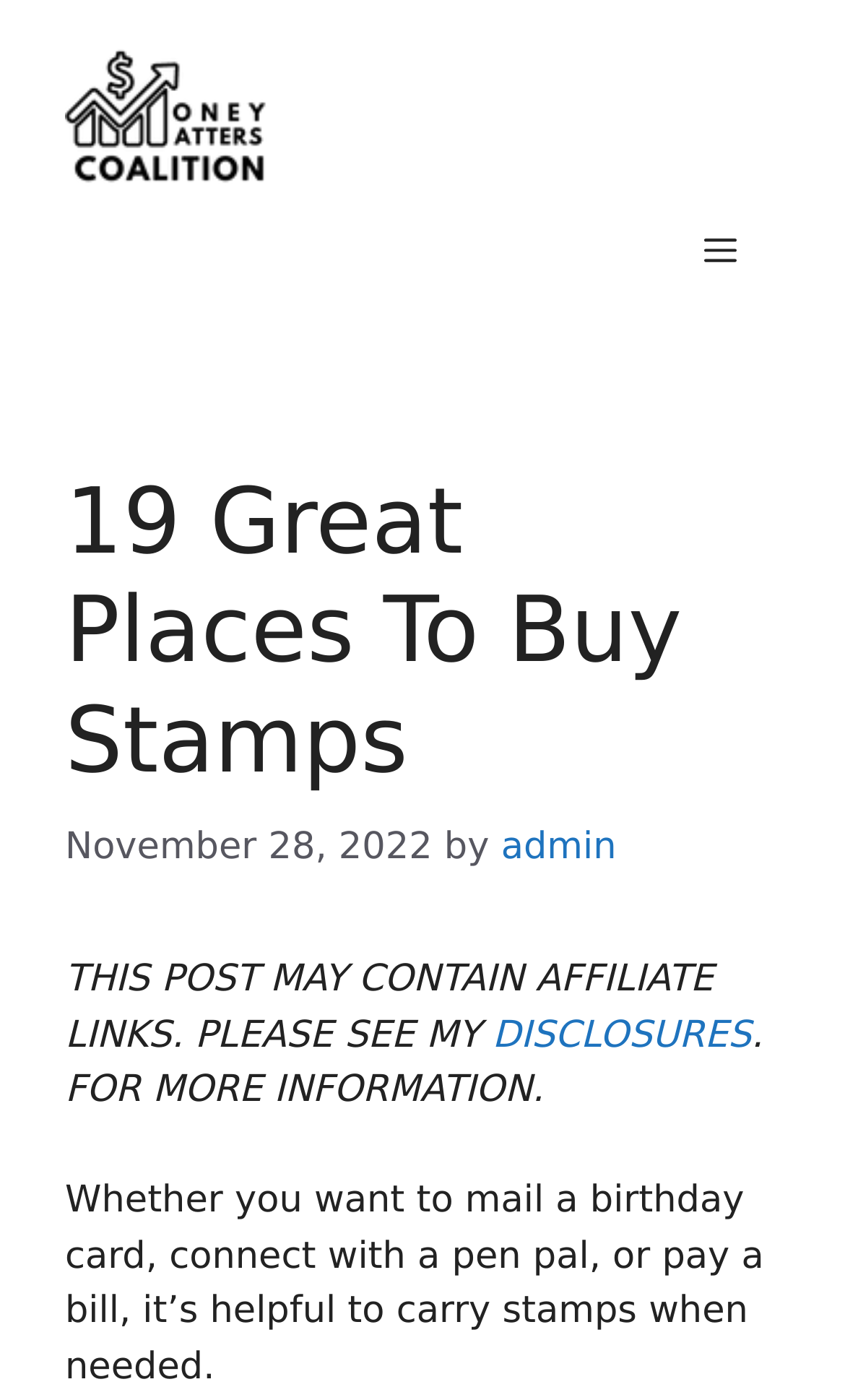Answer briefly with one word or phrase:
What is the date of the post?

November 28, 2022